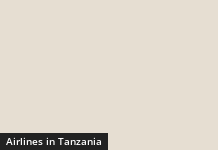What is the purpose of the image?
Give a comprehensive and detailed explanation for the question.

The image serves as an essential guide for those planning their trips to explore Tanzania's stunning landscapes and rich wildlife, enhancing the overall travel experience, which implies that the purpose of the image is to provide useful information to travelers.